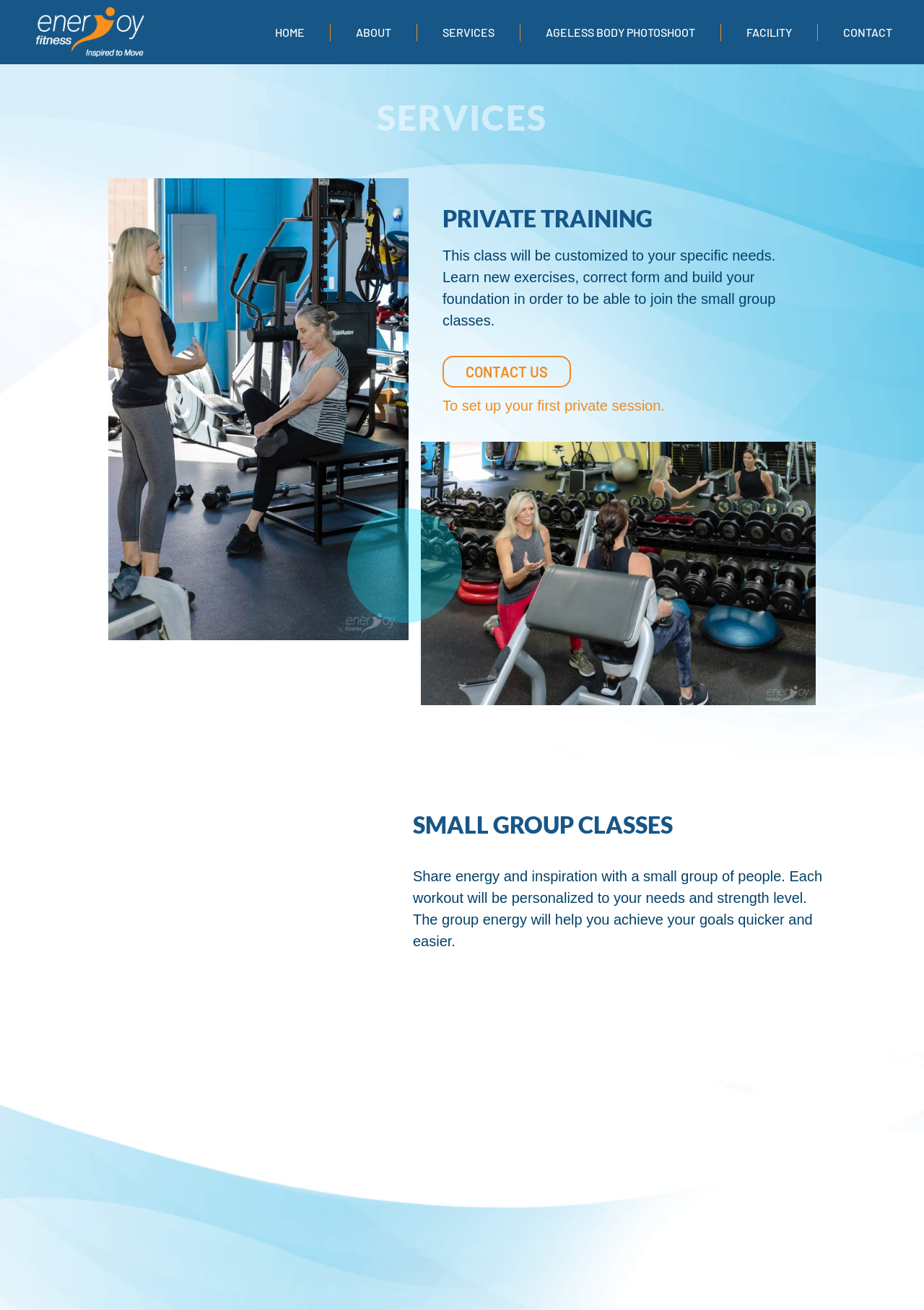Refer to the image and answer the question with as much detail as possible: What is the purpose of the 'CONTACT US' button?

I found the 'CONTACT US' button and the text 'To set up your first private session.' located nearby, which suggests that the button is used to initiate the process of setting up a private session.